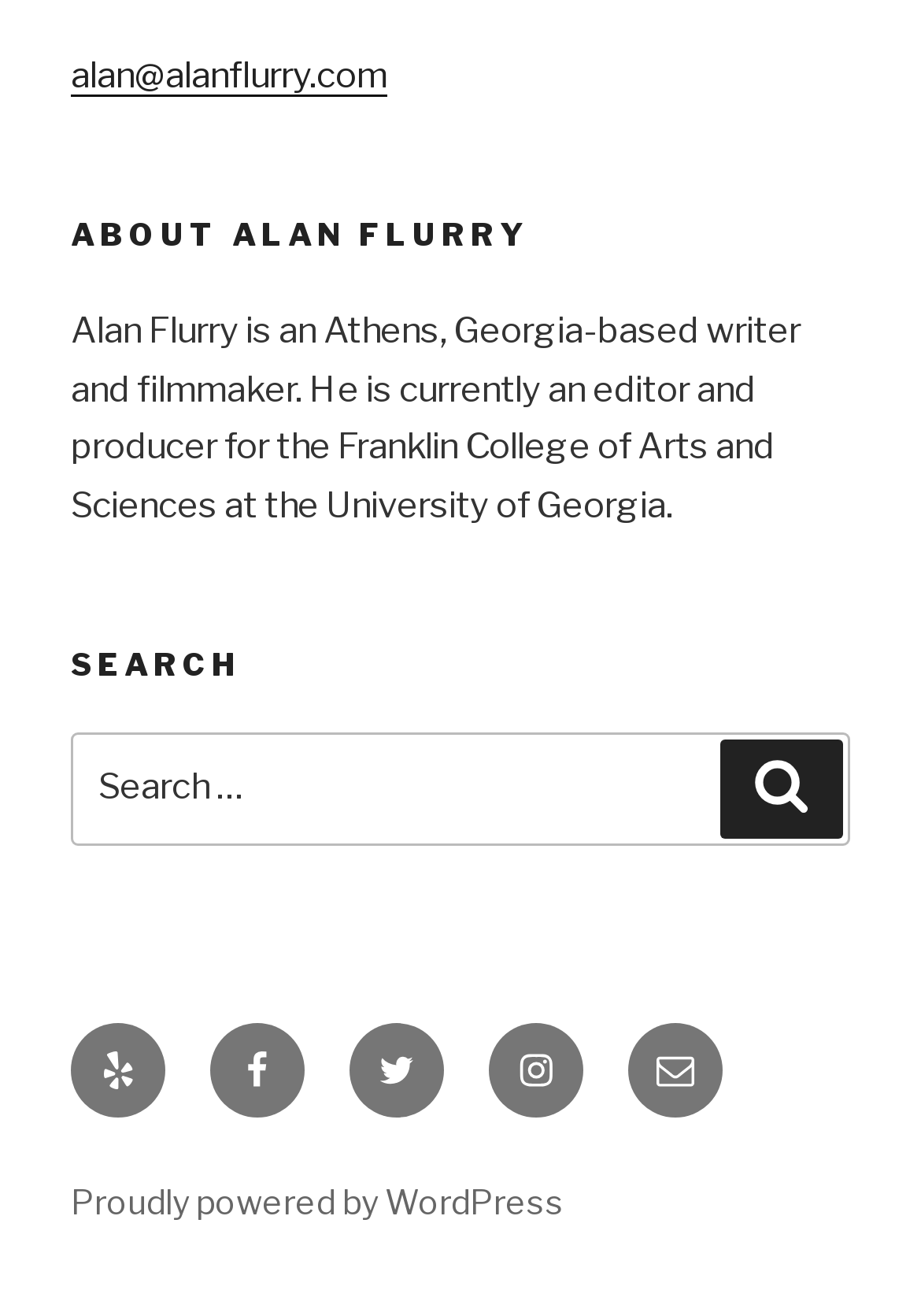What is Alan Flurry's profession?
Based on the image content, provide your answer in one word or a short phrase.

writer and filmmaker